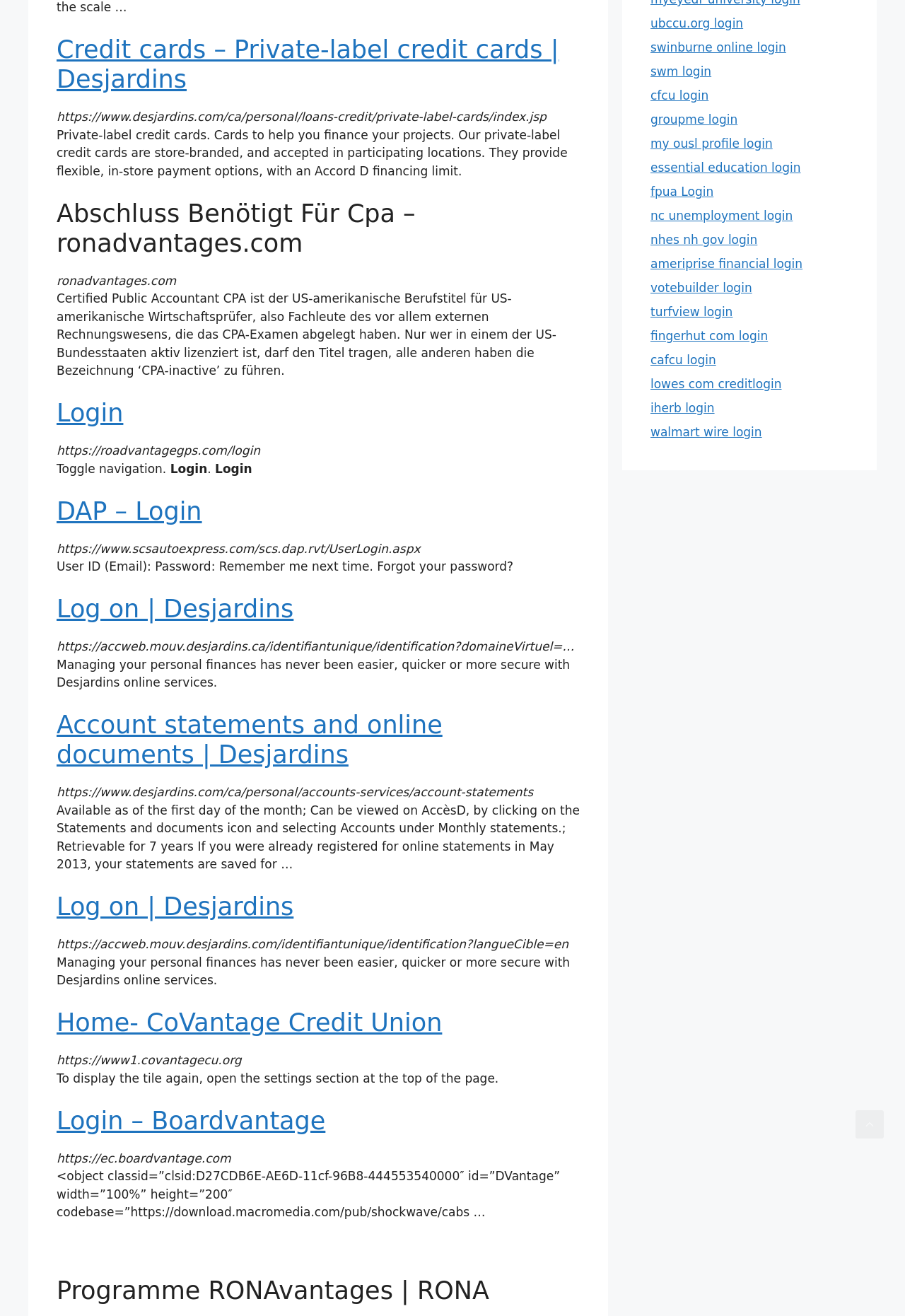Identify the bounding box coordinates of the HTML element based on this description: "turfview login".

[0.719, 0.232, 0.81, 0.242]